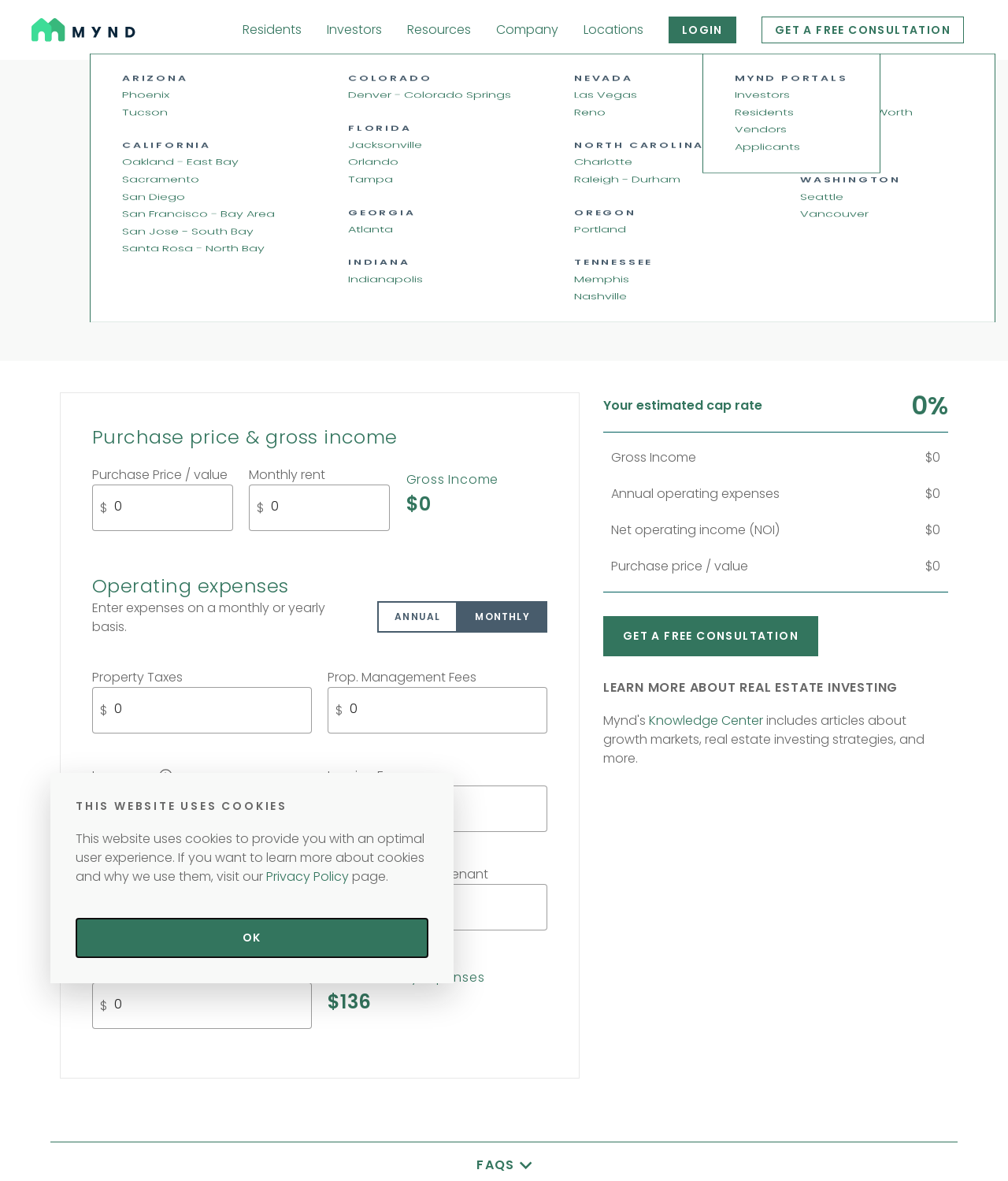Please identify the bounding box coordinates of the element that needs to be clicked to perform the following instruction: "select the 'ANNUAL' option".

[0.374, 0.509, 0.454, 0.536]